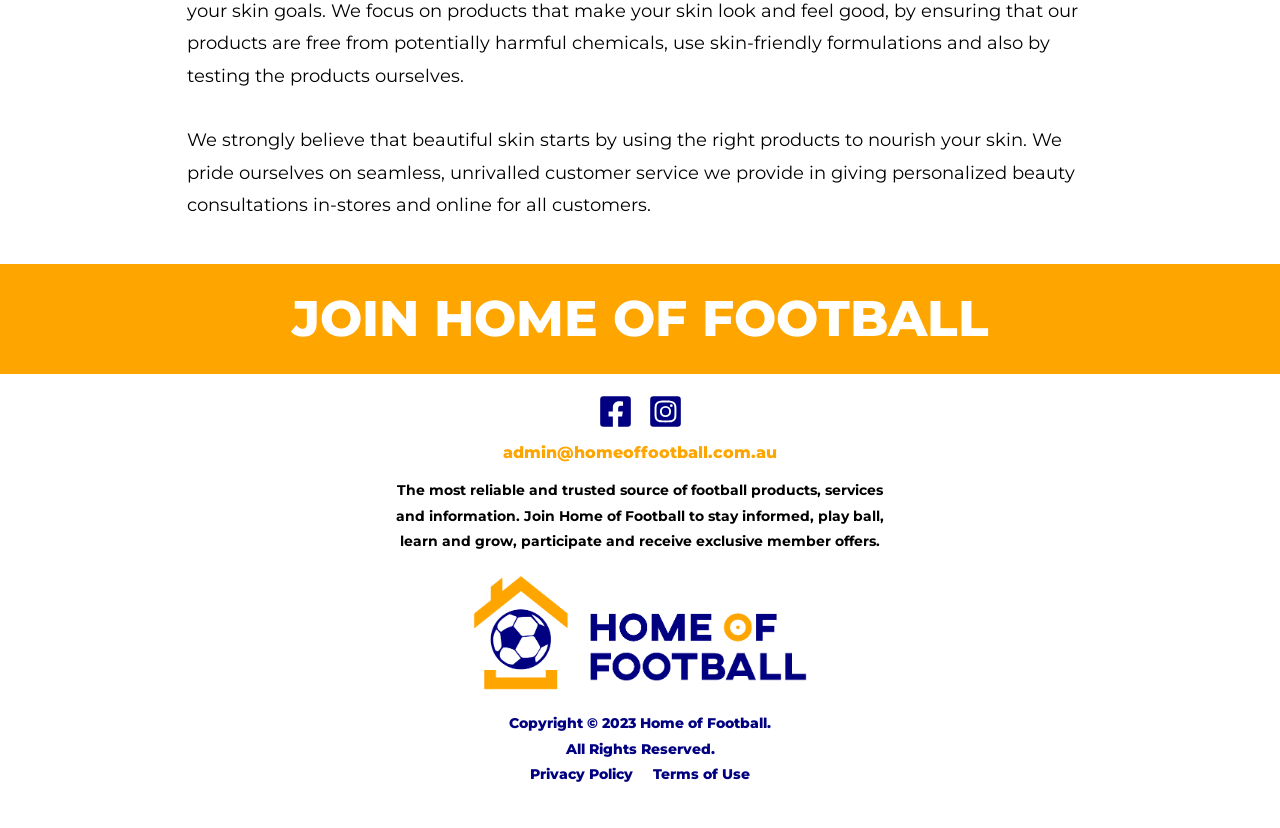What is the copyright year of the website?
Using the visual information from the image, give a one-word or short-phrase answer.

2023